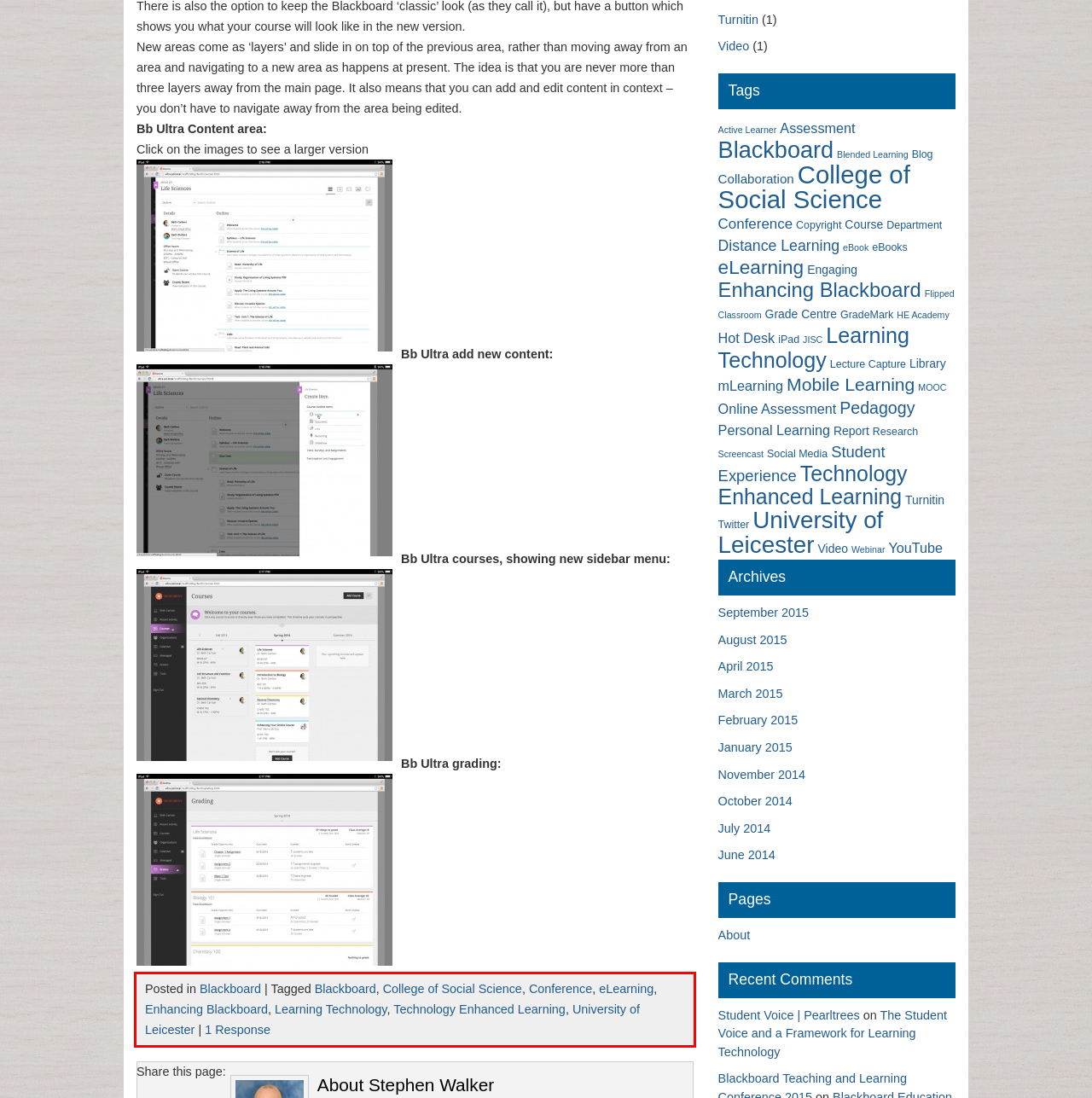Inspect the webpage screenshot that has a red bounding box and use OCR technology to read and display the text inside the red bounding box.

Posted in Blackboard | Tagged Blackboard, College of Social Science, Conference, eLearning, Enhancing Blackboard, Learning Technology, Technology Enhanced Learning, University of Leicester | 1 Response